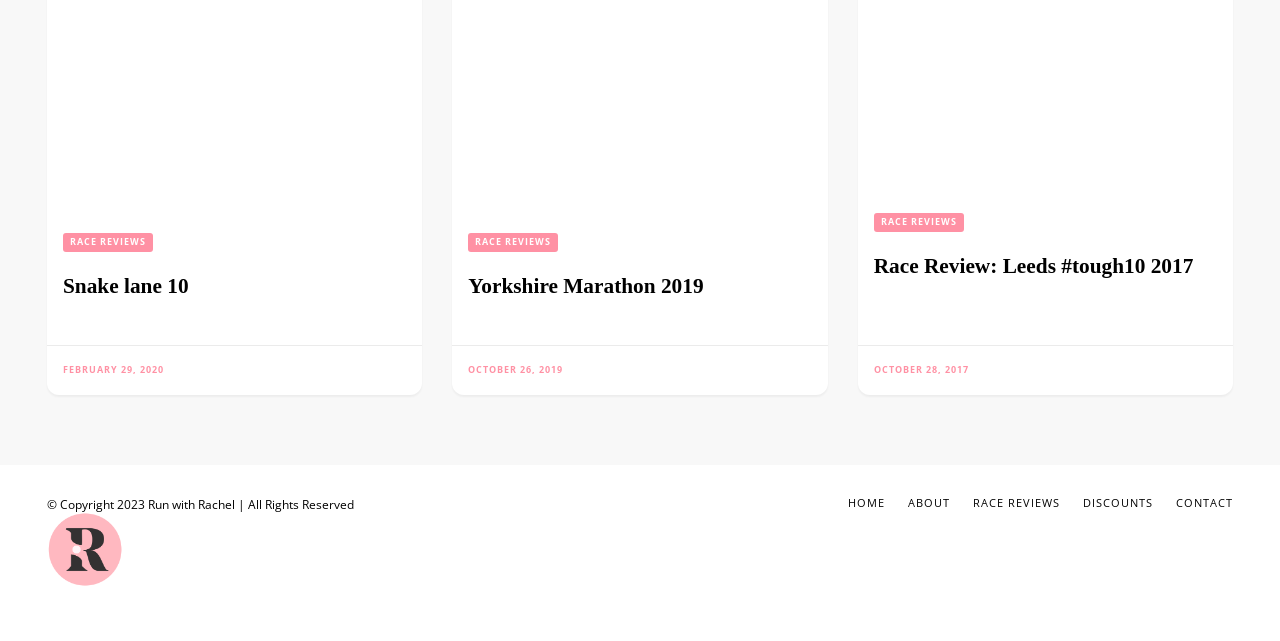Please answer the following question using a single word or phrase: 
How many navigation links are at the bottom of the page?

5